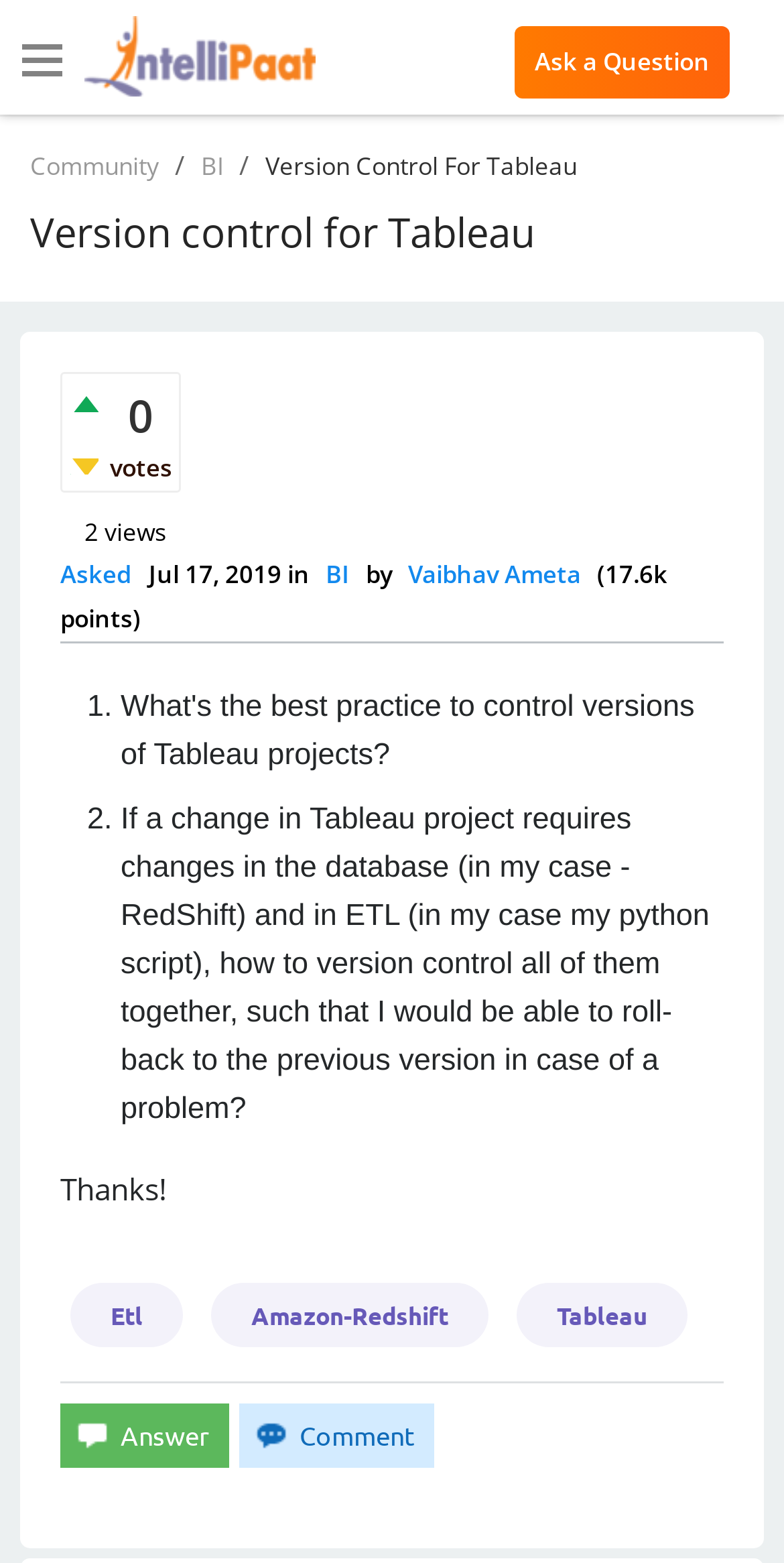Please specify the bounding box coordinates of the region to click in order to perform the following instruction: "Click on the 'BI' link".

[0.249, 0.095, 0.285, 0.117]